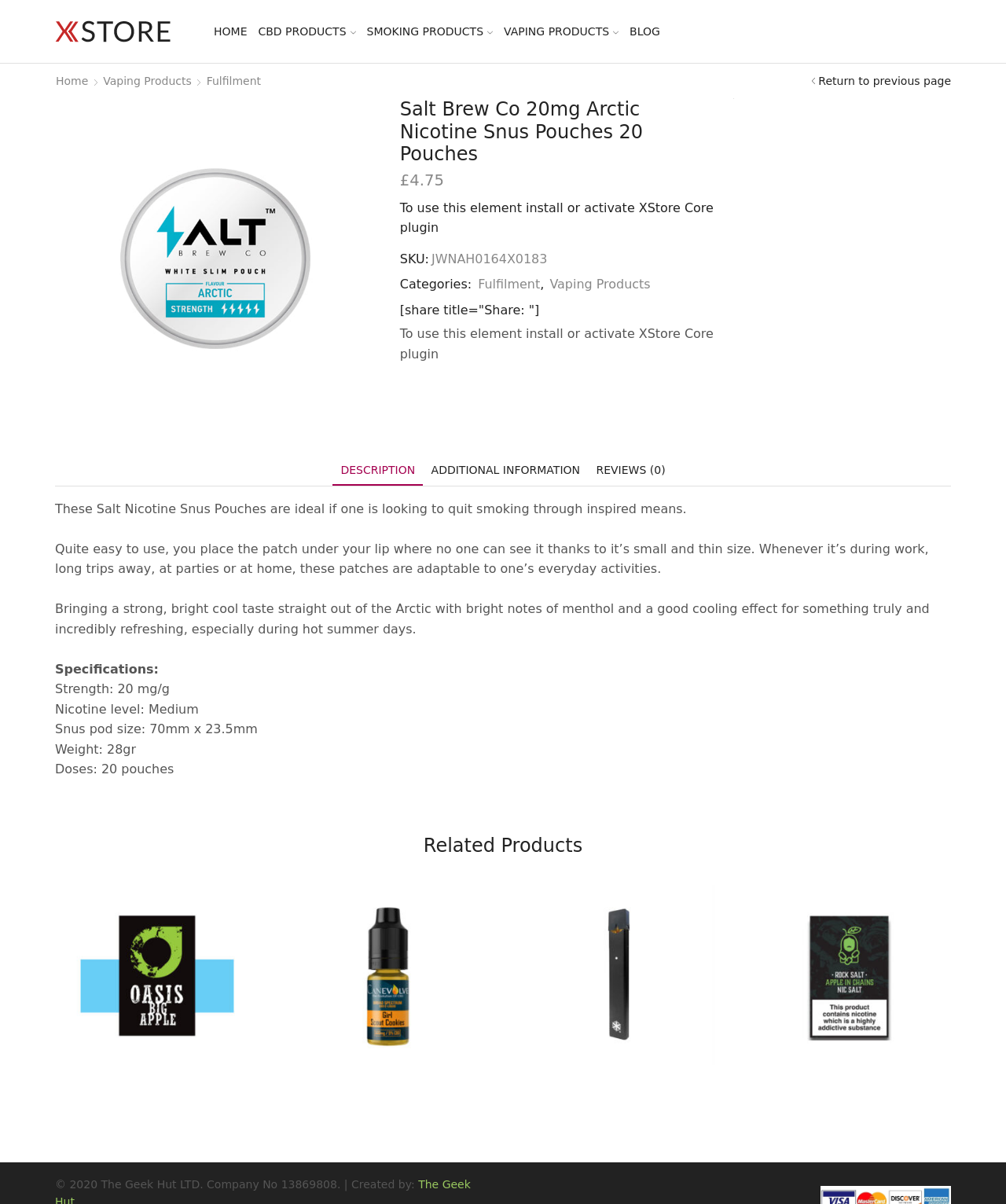Carefully examine the image and provide an in-depth answer to the question: What is the strength of the Salt Nicotine Snus Pouches?

The strength of the Salt Nicotine Snus Pouches can be found in the specifications section of the product information, where it is listed as 'Strength: 20 mg/g'.